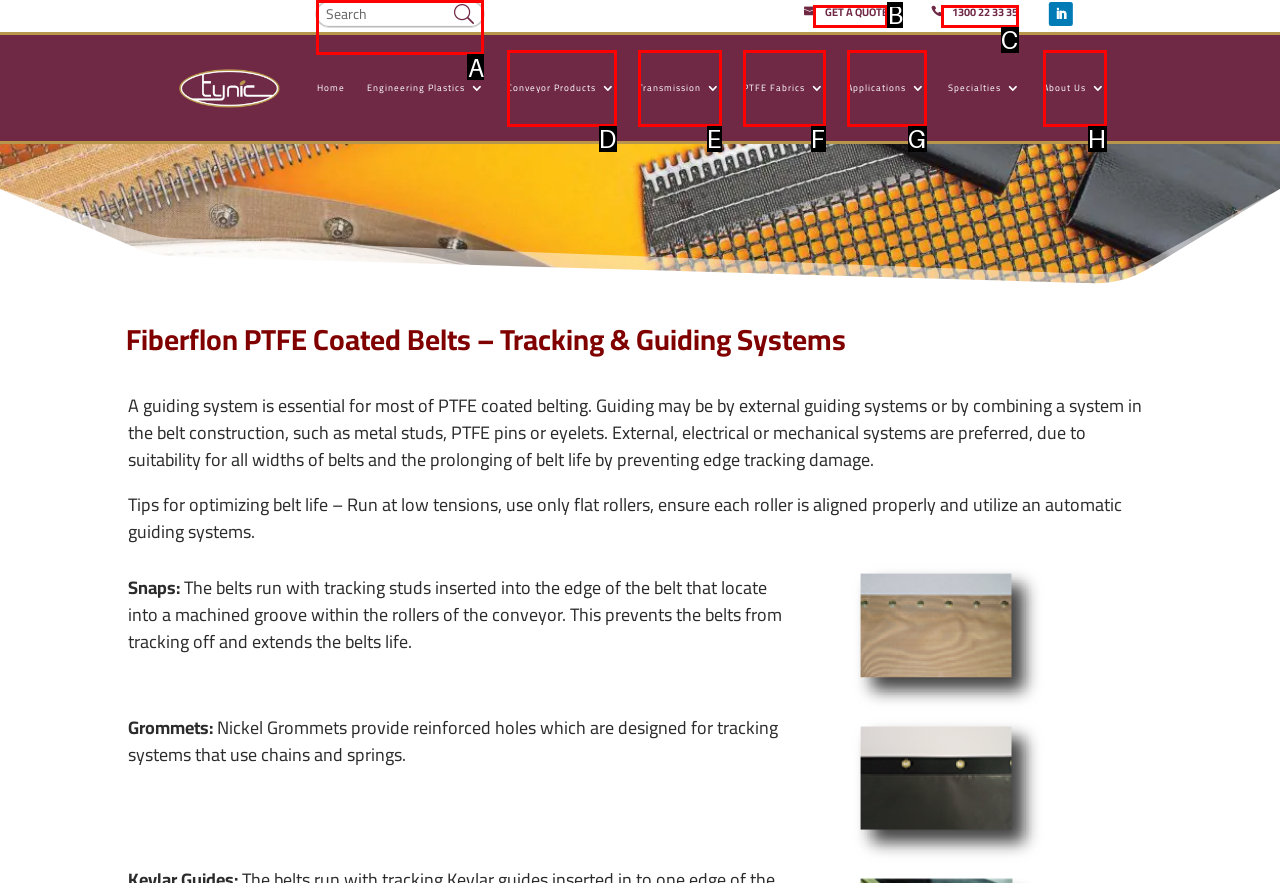Which option should you click on to fulfill this task: Search for a product? Answer with the letter of the correct choice.

A